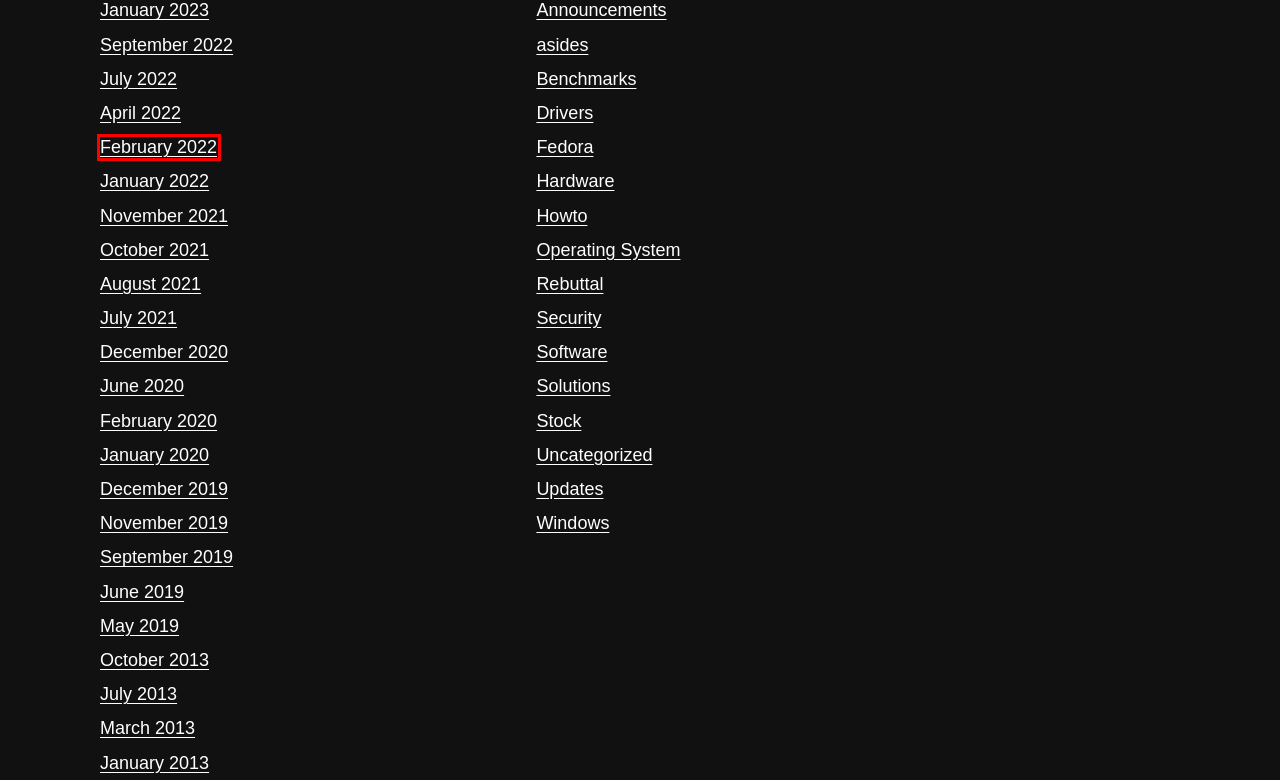Using the screenshot of a webpage with a red bounding box, pick the webpage description that most accurately represents the new webpage after the element inside the red box is clicked. Here are the candidates:
A. Windows – Evanscomputers.com
B. August 2021 – Evanscomputers.com
C. Updates – Evanscomputers.com
D. February 2020 – Evanscomputers.com
E. February 2022 – Evanscomputers.com
F. Rebuttal – Evanscomputers.com
G. Drivers – Evanscomputers.com
H. Announcements – Evanscomputers.com

E